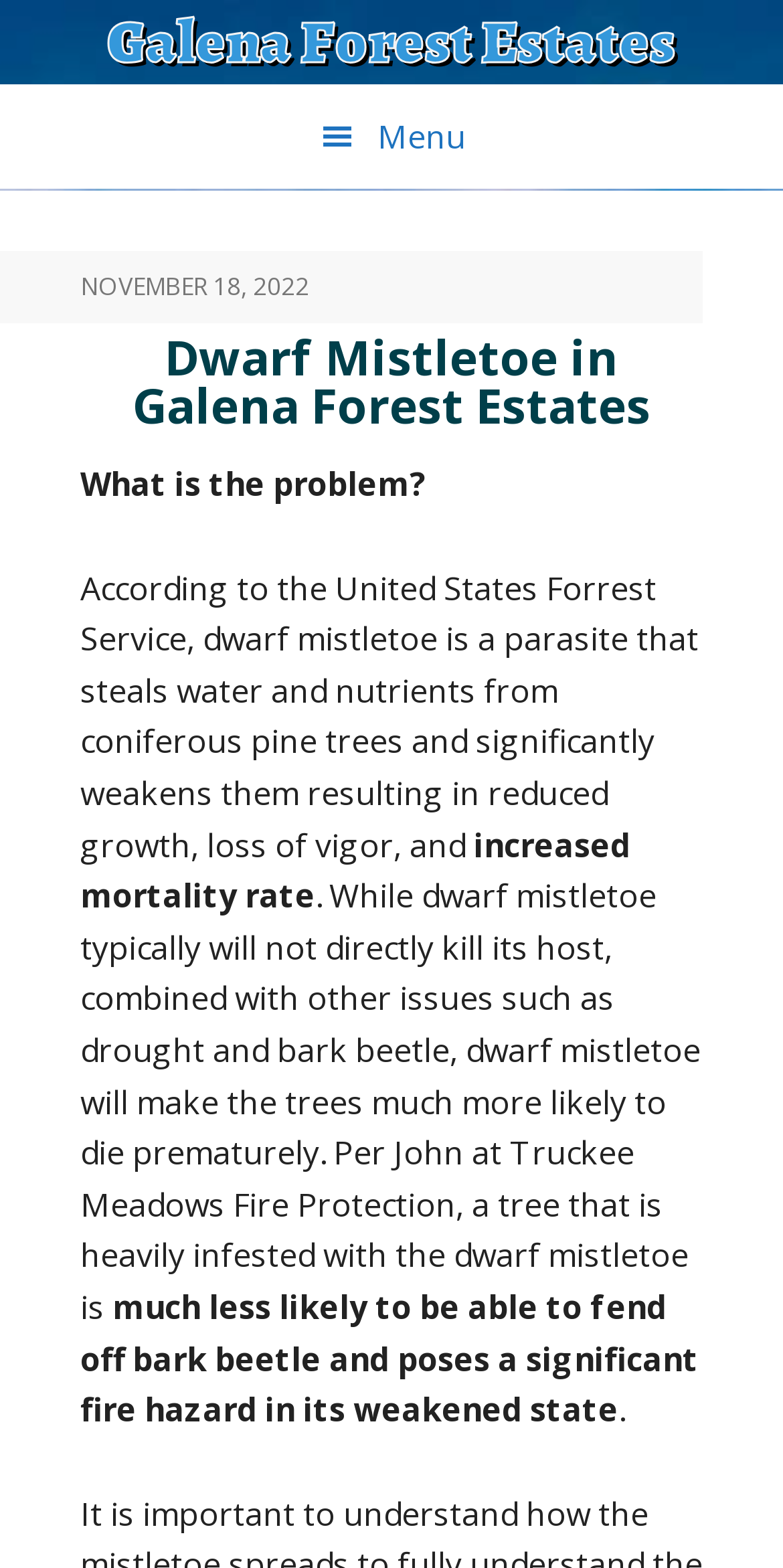Provide a one-word or short-phrase answer to the question:
What is the current date mentioned on the webpage?

NOVEMBER 18, 2022